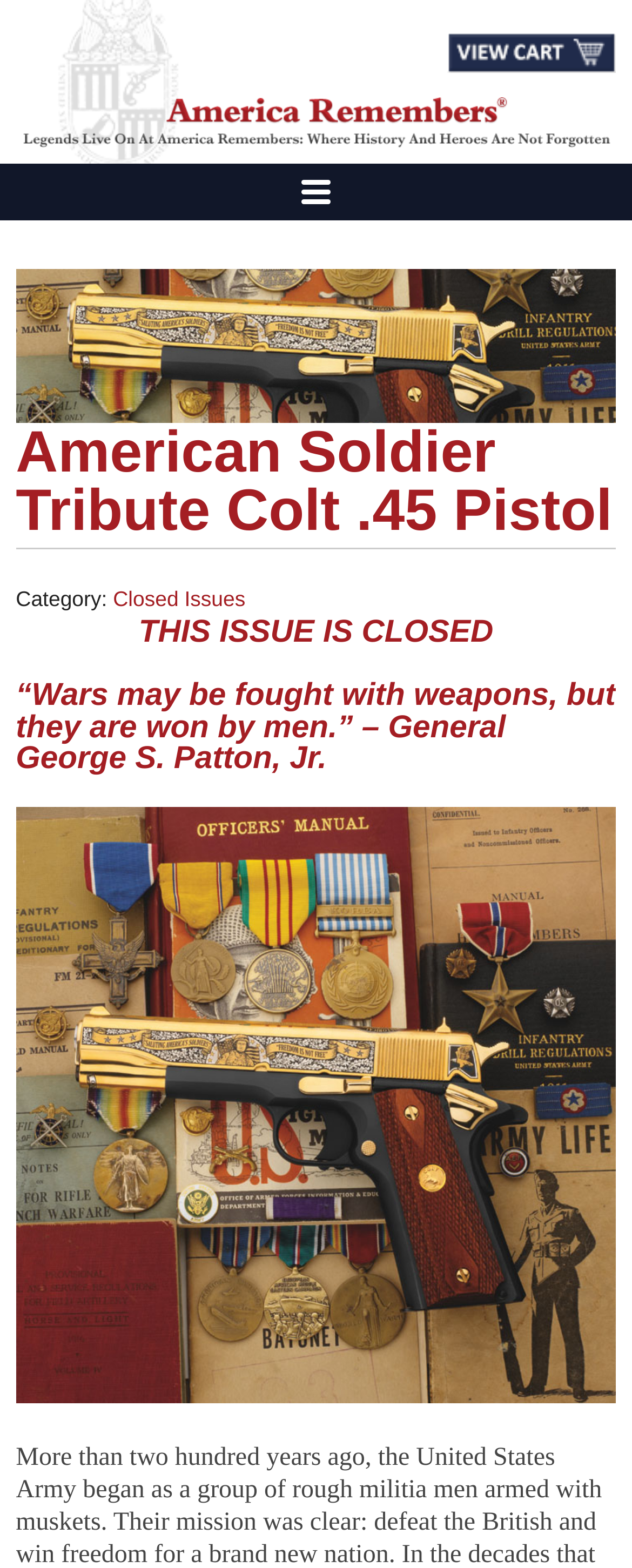How many images are on the webpage?
Using the visual information, answer the question in a single word or phrase.

3